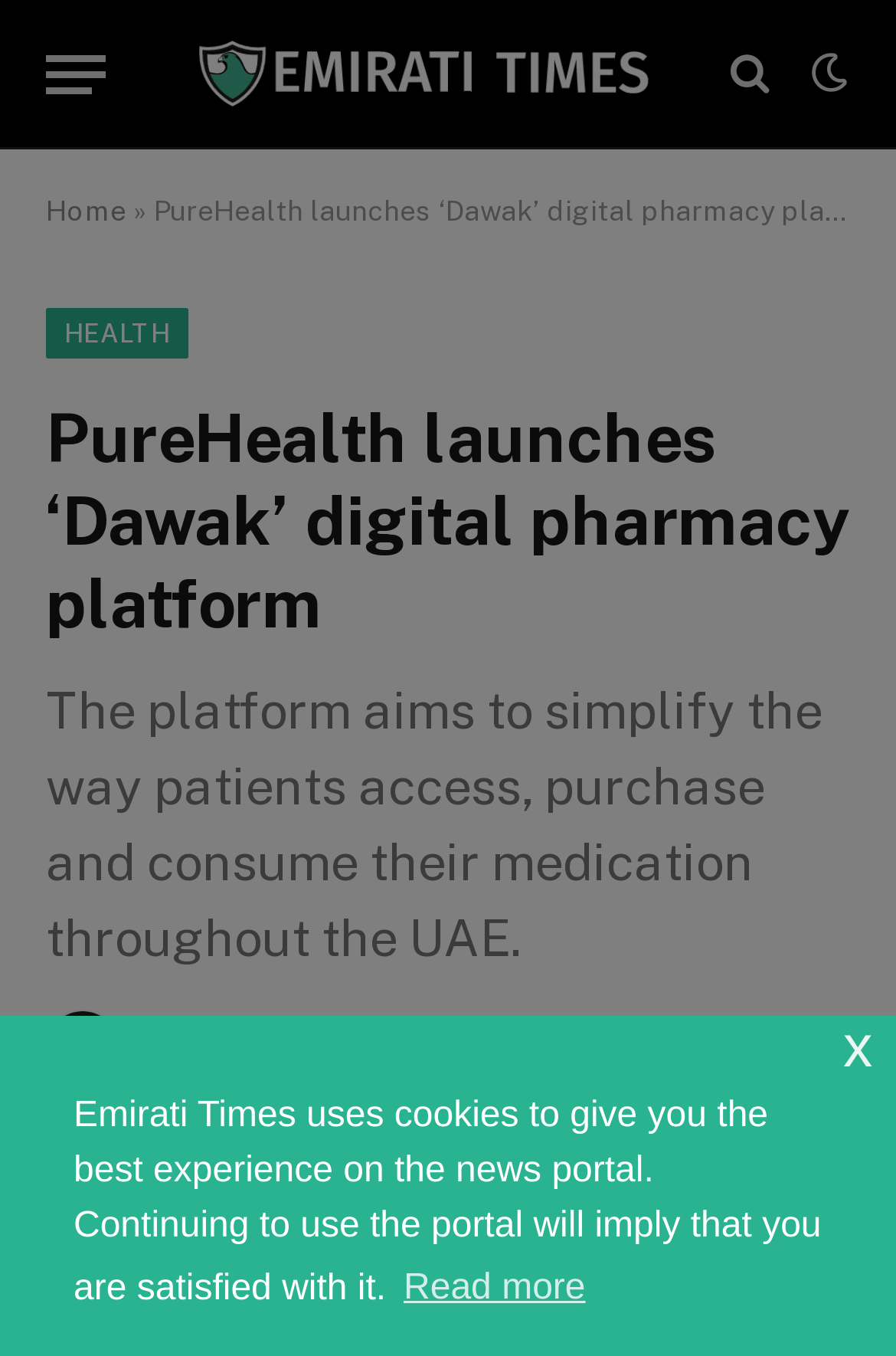When was the article published?
Please ensure your answer is as detailed and informative as possible.

The publication date of the article is mentioned as 'Nov 28, 2023' which is located below the author's name.